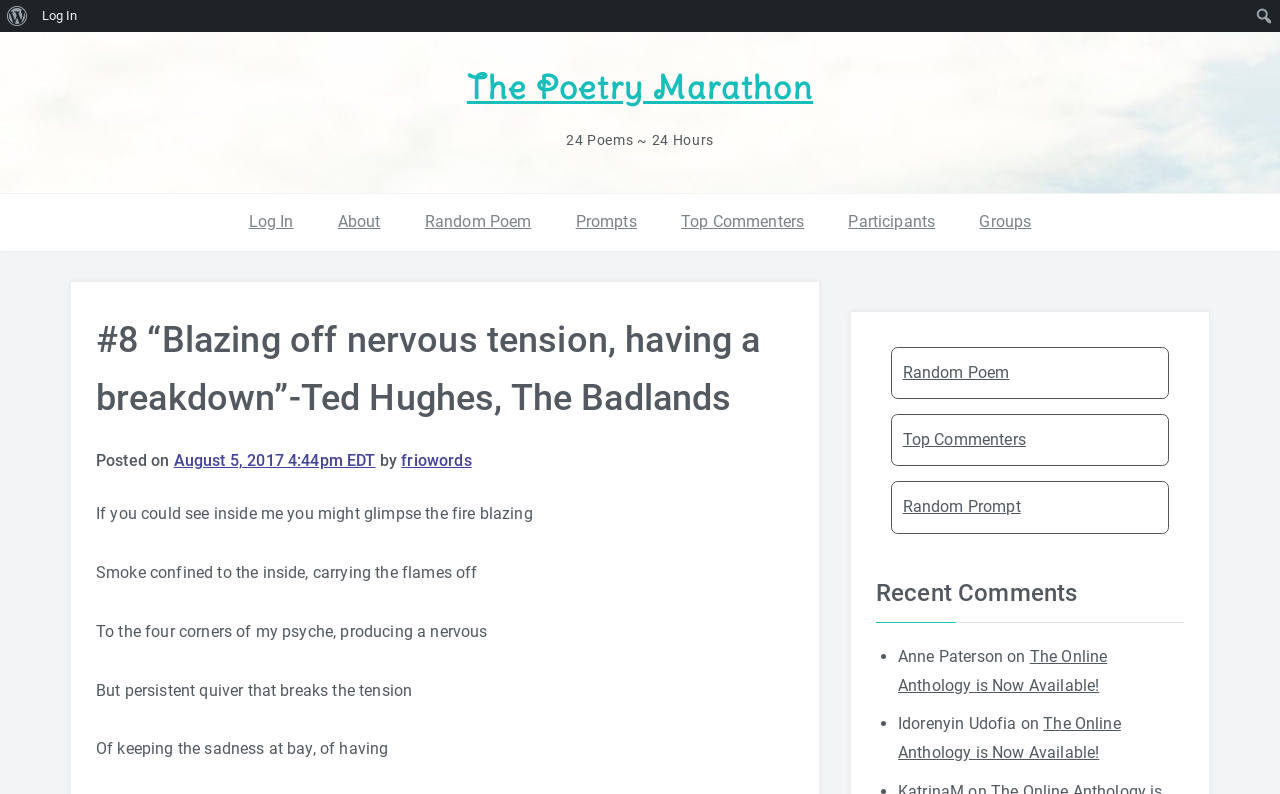Give a concise answer using only one word or phrase for this question:
What is the date of the poem's posting?

August 5, 2017 4:44pm EDT